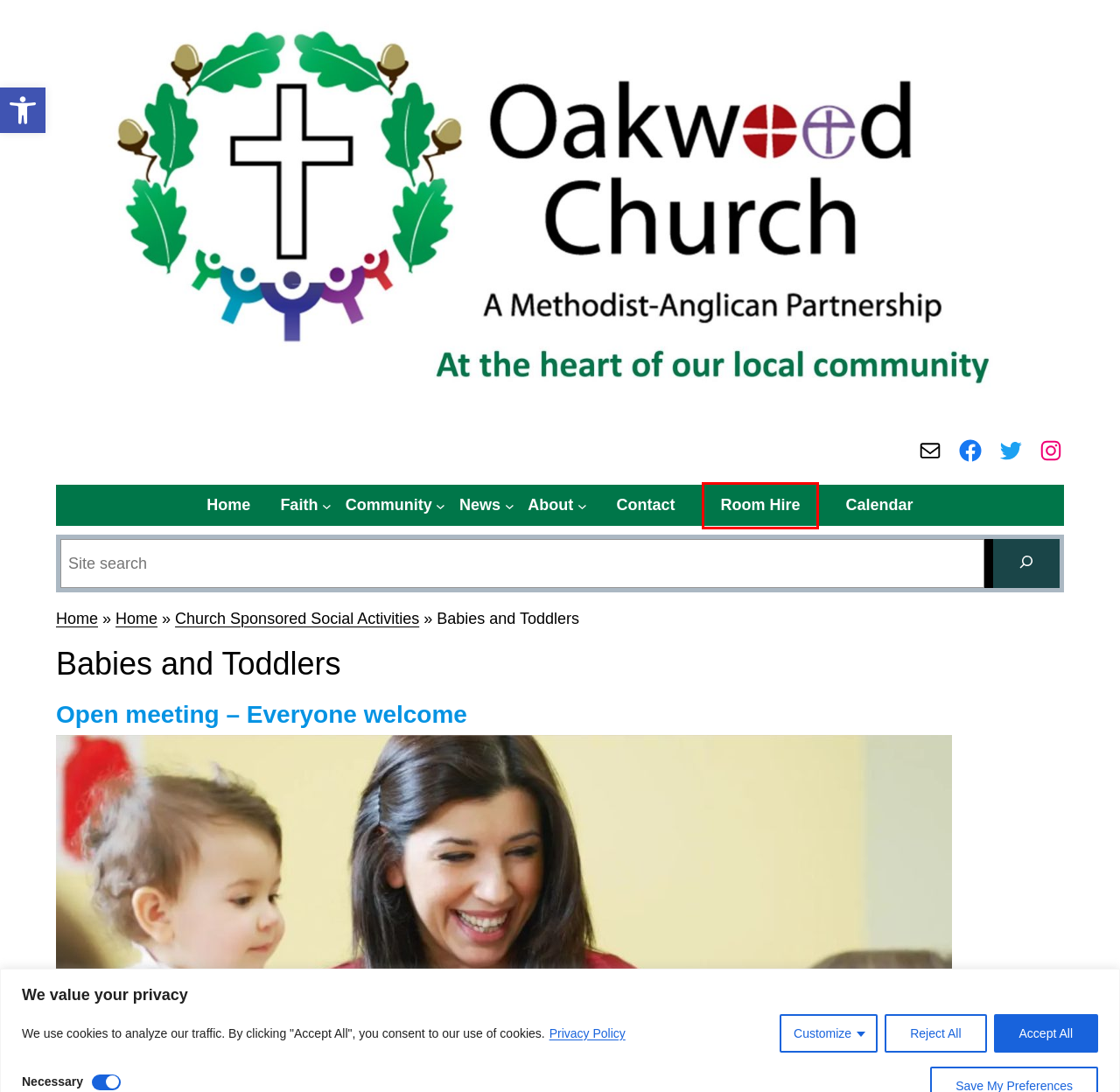You have been given a screenshot of a webpage with a red bounding box around a UI element. Select the most appropriate webpage description for the new webpage that appears after clicking the element within the red bounding box. The choices are:
A. Room Hire - Oakwood Church
B. Privacy Notice - Methodist Church
C. Home - Oakwood Church
D. Safeguarding - Oakwood Church
E. Church Sponsored Social Activities - Oakwood Church
F. History at Oakwood Church
G. Location - Oakwood Church
H. Contact - Oakwood Church

A